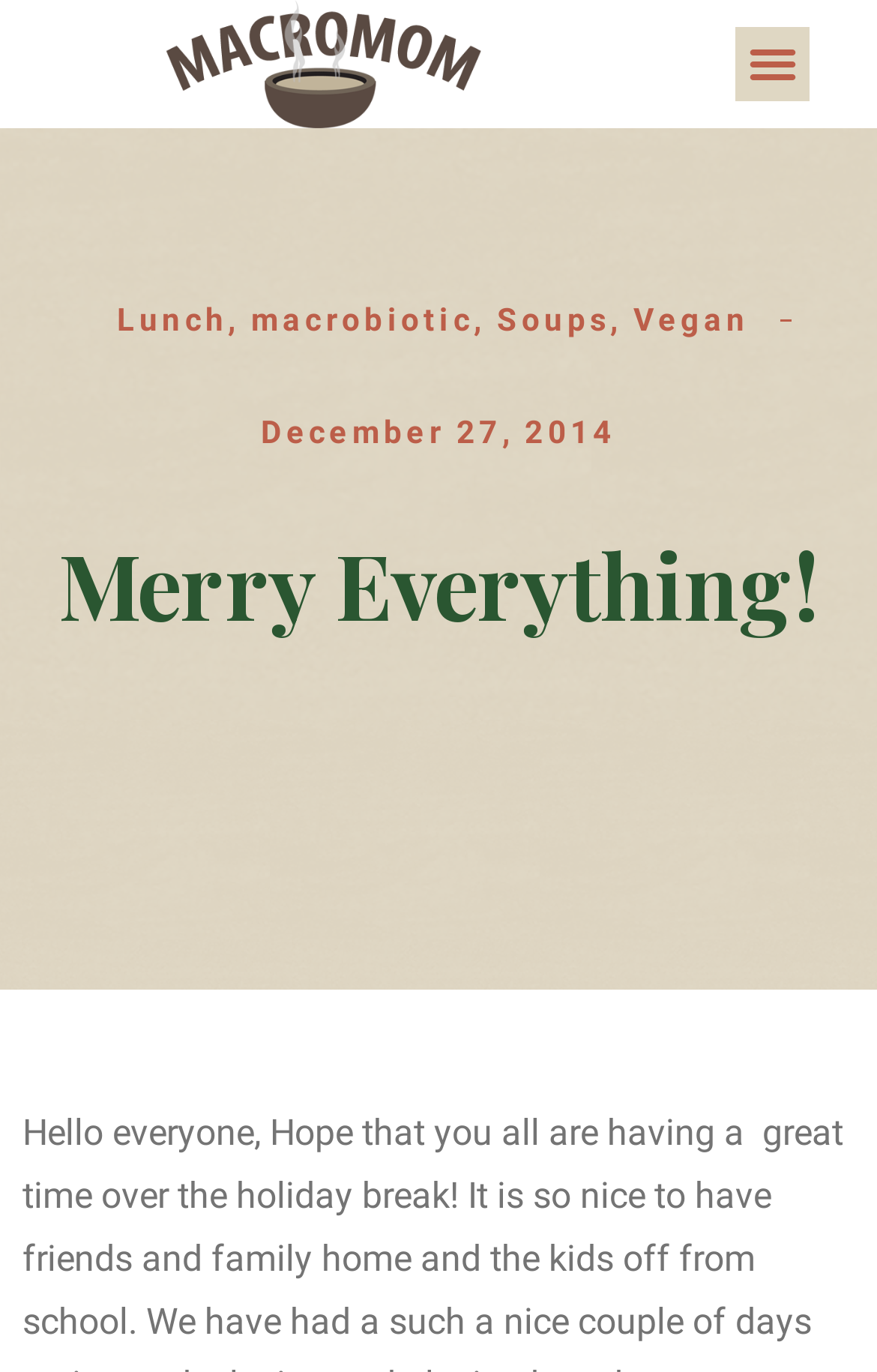Refer to the image and offer a detailed explanation in response to the question: What type of content is the webpage about?

The webpage appears to be a food blog or a website focused on food-related content, as evidenced by the links to different types of cuisine, such as 'Lunch', 'Soups', and 'Vegan'. The overall structure and content of the webpage suggest that it is a personal blog or website sharing recipes or food-related information.